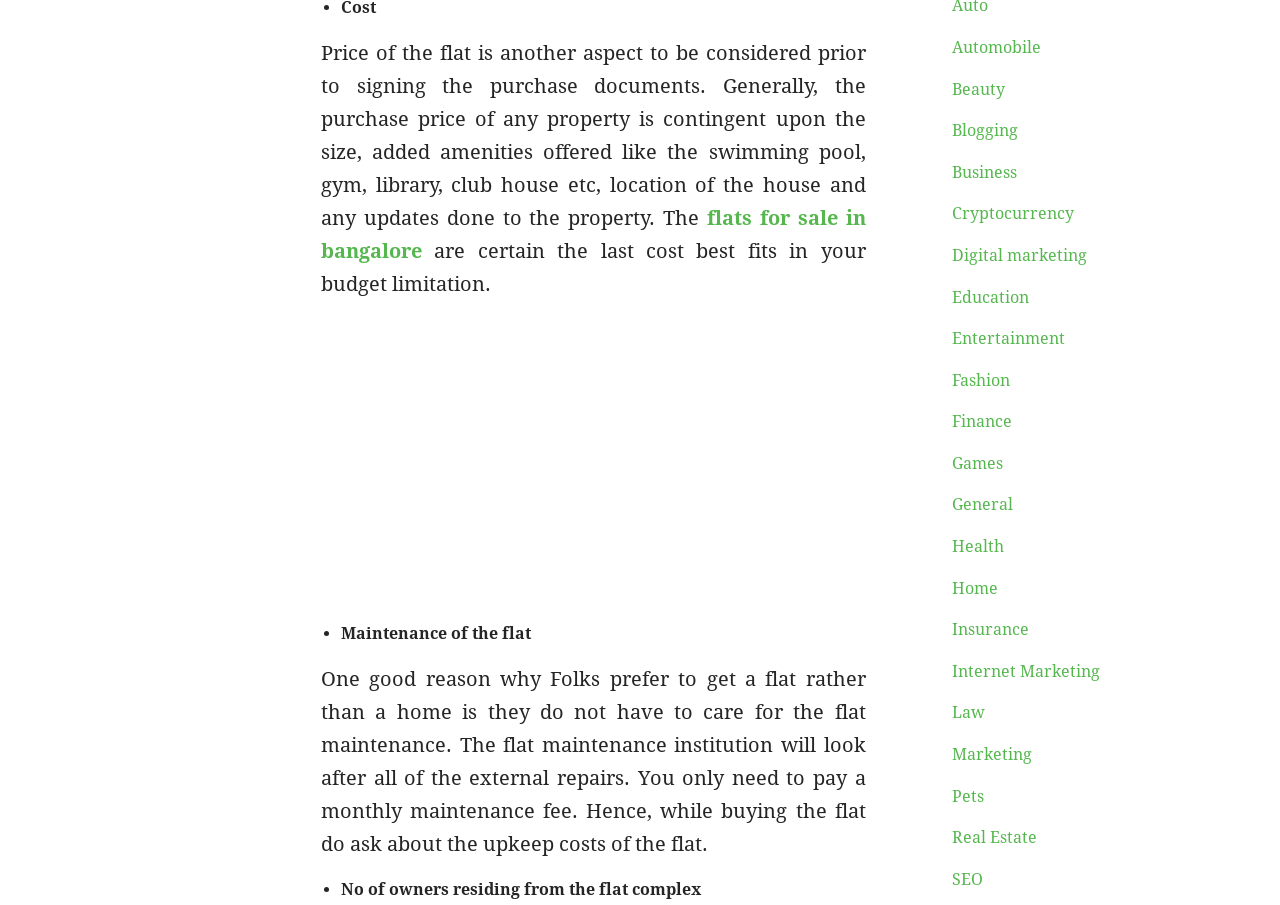Please reply with a single word or brief phrase to the question: 
What is the benefit of buying a flat?

No maintenance worries